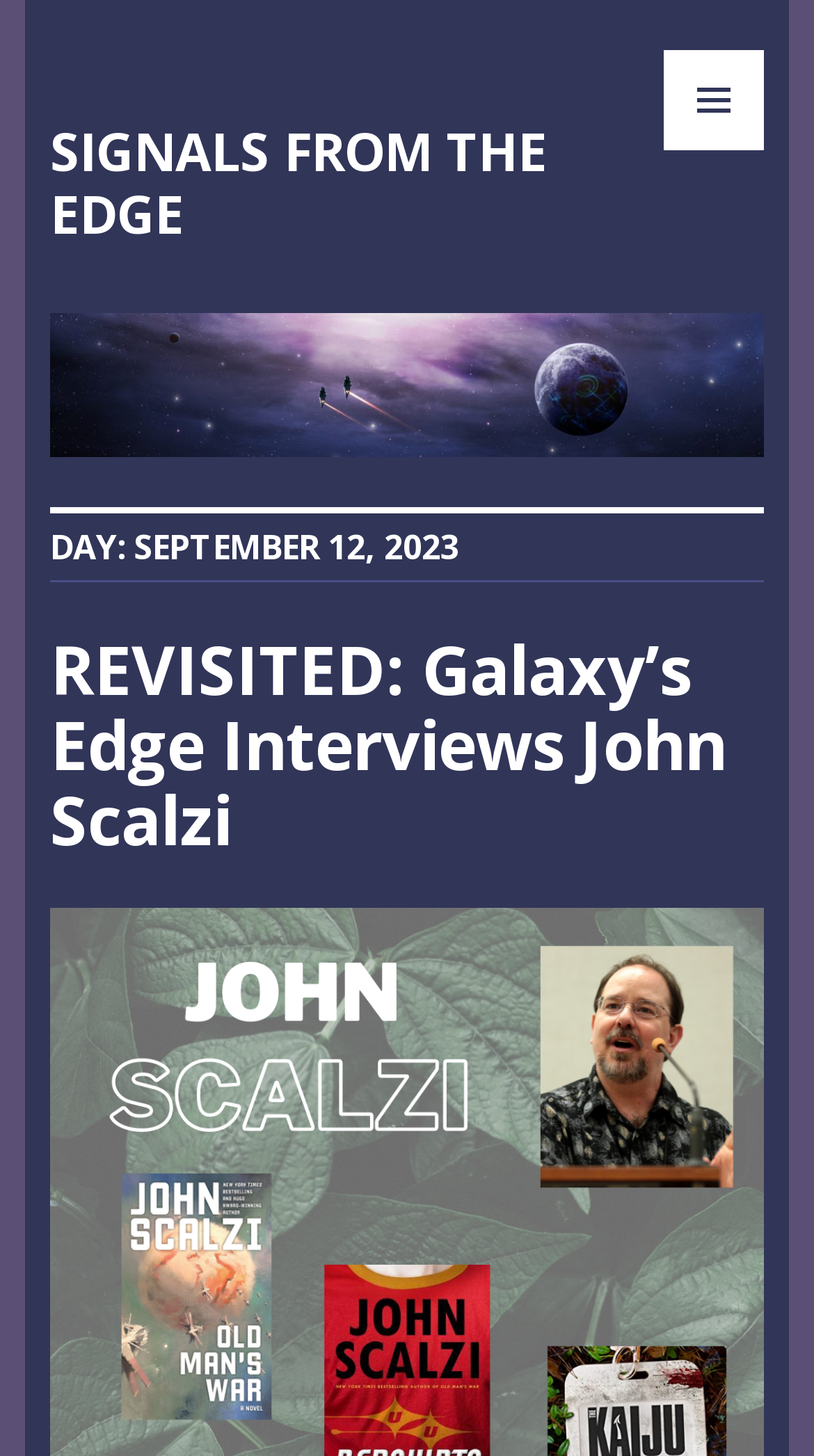Provide a brief response using a word or short phrase to this question:
What is the position of the primary menu button?

Top right